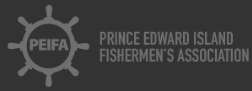What does the PEIFA work to support?
Please provide a single word or phrase as your answer based on the screenshot.

Fishermen